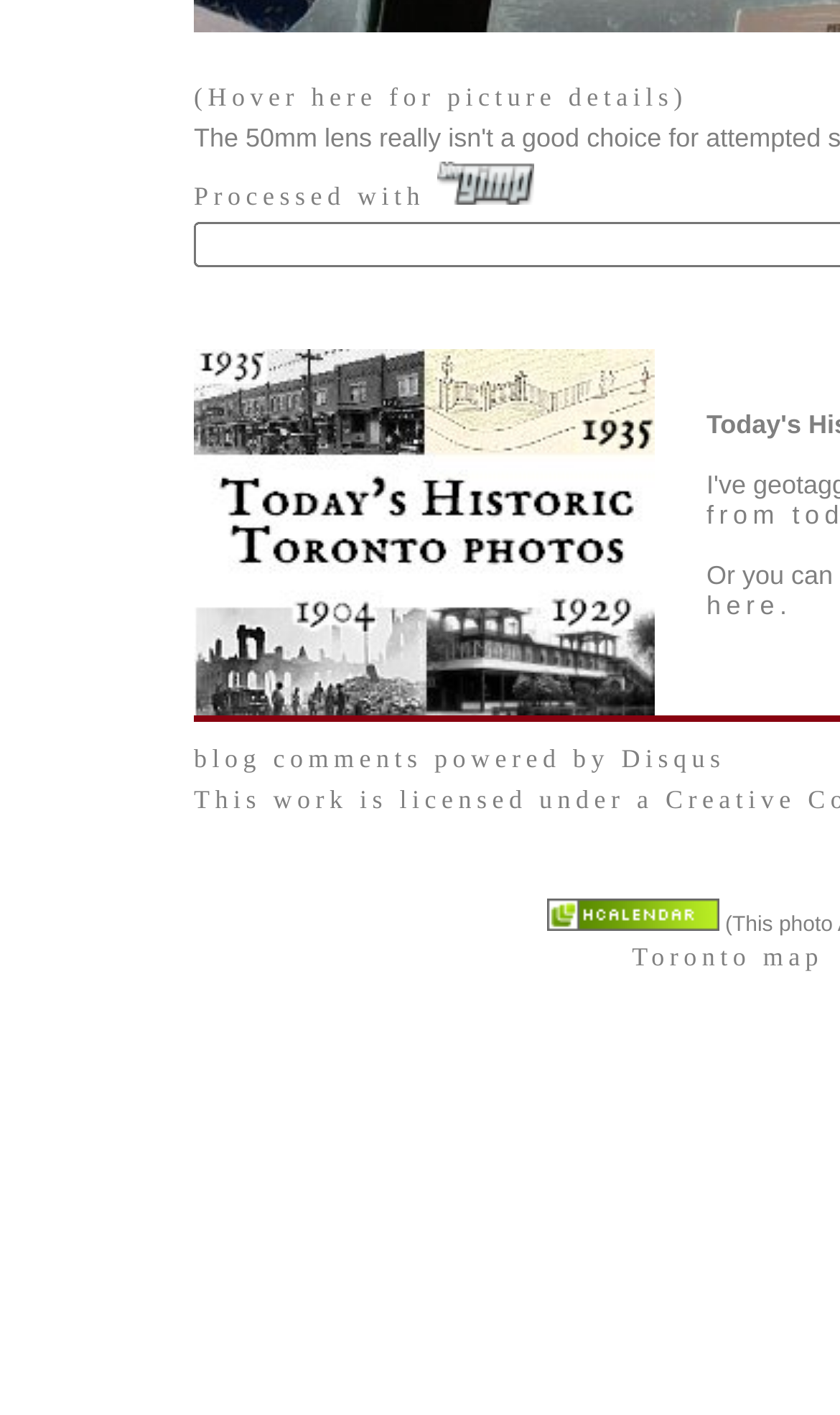What is the image description?
Look at the webpage screenshot and answer the question with a detailed explanation.

The image description can be found by looking at the OCR text of the image element with bounding box coordinates [0.52, 0.114, 0.635, 0.145]. The OCR text is 'Graphics by GIMP'.